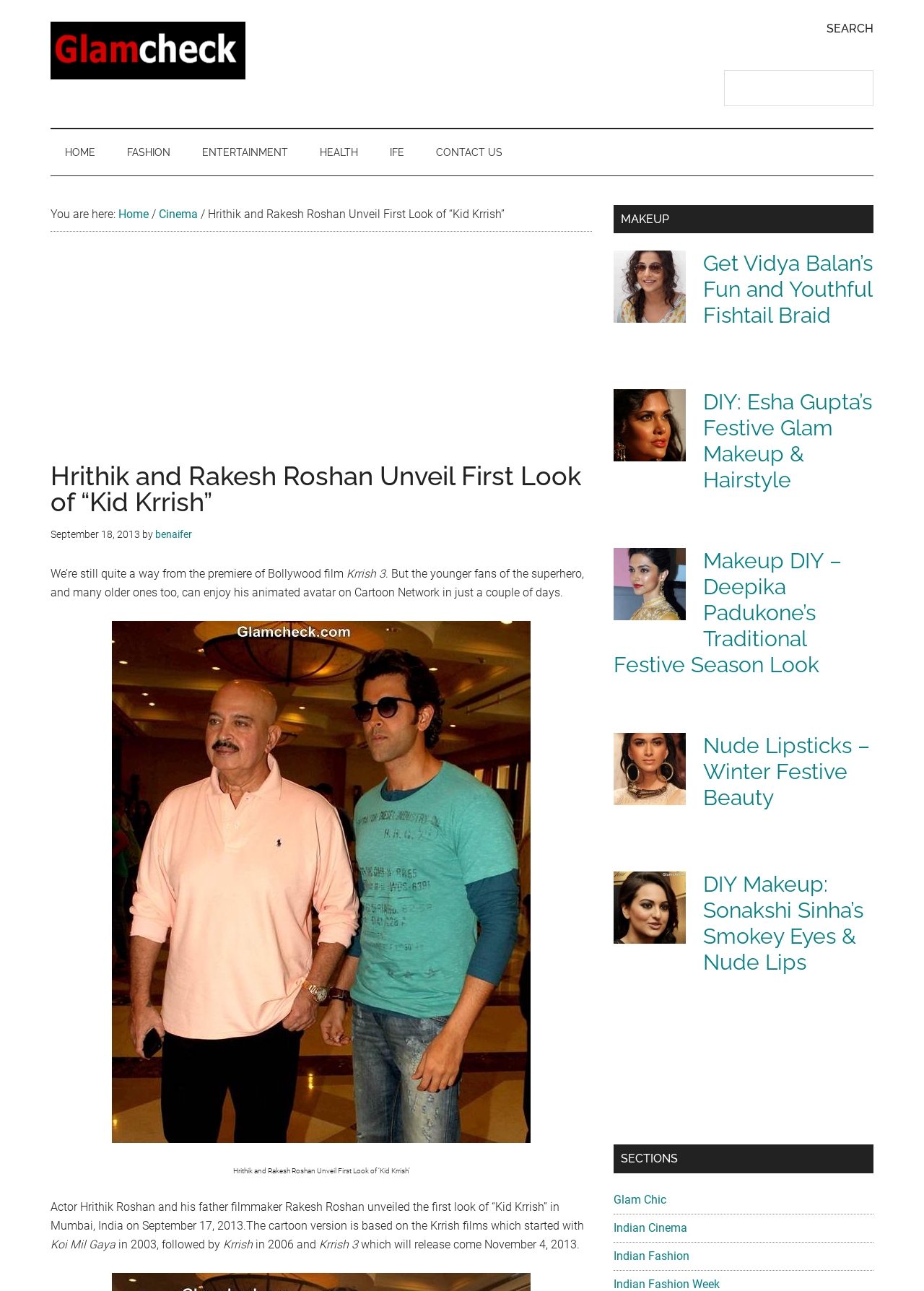Offer a meticulous description of the webpage's structure and content.

The webpage is about Indian fashion, entertainment, and lifestyle. At the top, there are several links to skip to different sections of the page, including the main content, secondary menu, primary sidebar, and footer. Below these links, there is a prominent image with the text "Indian Fashion" and a brief description of the website's content.

On the left side of the page, there is a navigation menu with links to different sections, including Home, Fashion, Entertainment, Health, and Contact Us. Below this menu, there is a breadcrumb trail showing the current page's location within the website's hierarchy.

The main content of the page is an article about Hrithik and Rakesh Roshan unveiling the first look of "Kid Krrish", an animated avatar of the Bollywood superhero Krrish. The article includes an image of Hrithik and Rakesh Roshan, as well as a brief summary of the Krrish film series.

On the right side of the page, there is a primary sidebar with several sections, including Makeup, which features links to various makeup tutorials and articles, such as "Get Vidya Balan's Fun and Youthful Fishtail Braid" and "DIY Makeup: Sonakshi Sinha's Smokey Eyes & Nude Lips". There are also links to other sections, including SECTIONS, which lists various categories such as Glam Chic, Indian Cinema, Indian Fashion, and Indian Fashion Week.

Throughout the page, there are several images, including an advertisement at the top and various thumbnails for the makeup tutorials and articles in the primary sidebar.